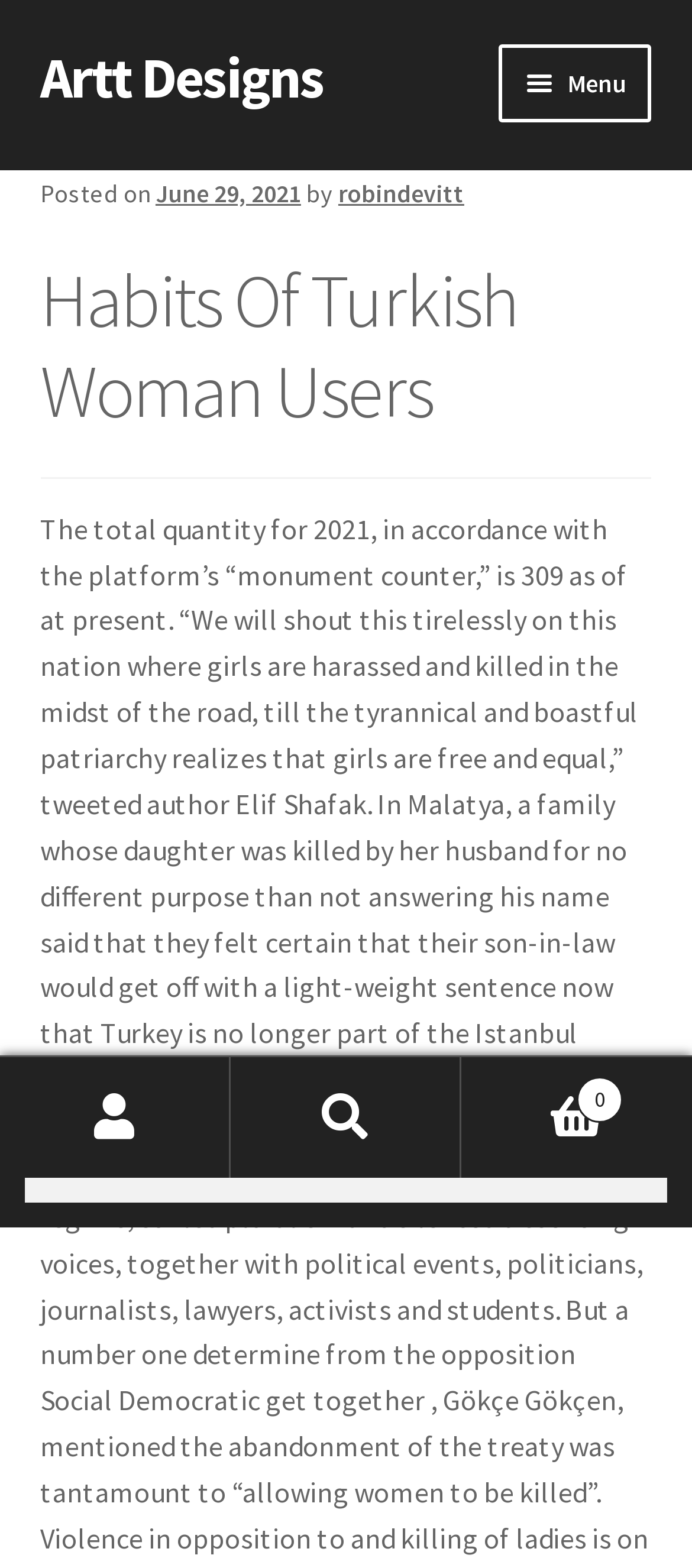Describe all significant elements and features of the webpage.

The webpage is about "Habits Of Turkish Woman Users" and is part of the "Artt Designs" website. At the top left corner, there are two links, "Skip to navigation" and "Skip to content", followed by the website's logo, "Artt Designs". To the right of the logo, there is a primary navigation menu with a "Menu" button that can be expanded. 

Below the navigation menu, there is a header section that contains information about the post, including the date "June 29, 2021", the author "robindevitt", and the title "Habits Of Turkish Woman Users". 

On the top right corner, there are three links: "My Account", "Search", and "Cart 0". The "Search" link is accompanied by a search box and a "Search" button. The search box has a placeholder text "Search for:". 

There are no images on the page. The overall structure of the webpage is organized, with clear headings and concise text.